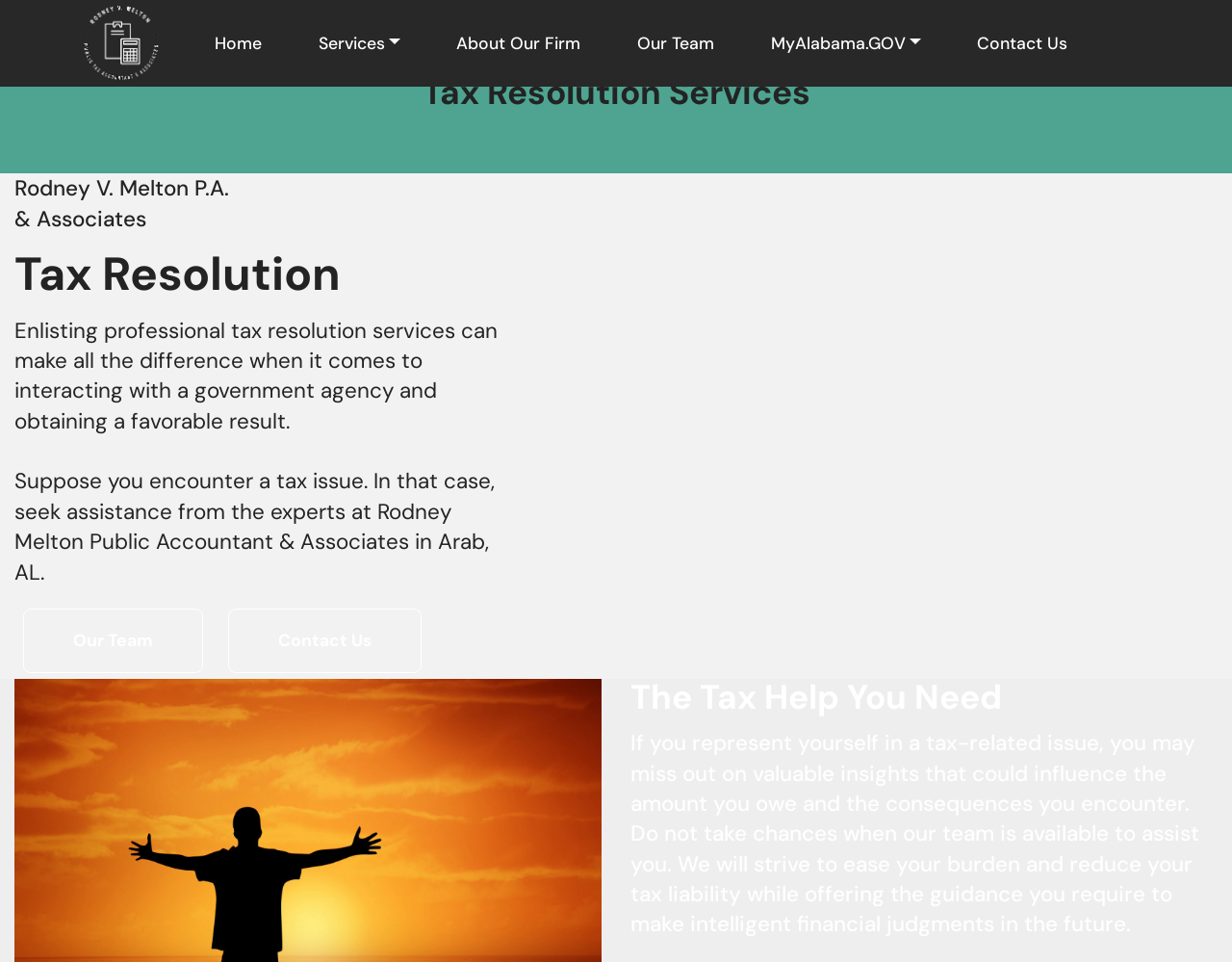Please reply to the following question with a single word or a short phrase:
What is the consequence of representing oneself in a tax-related issue?

Missing out on valuable insights